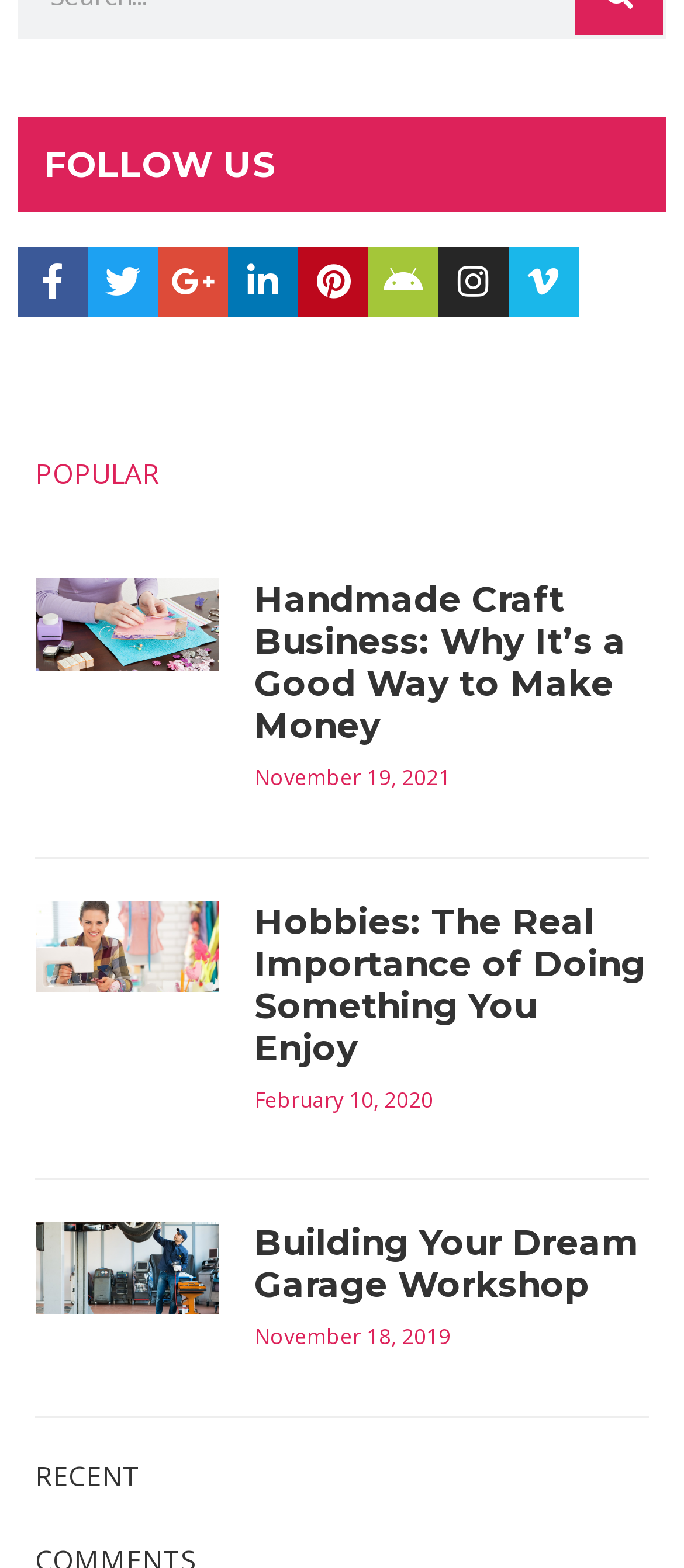Respond to the question below with a single word or phrase:
Is the 'RECENT' tab currently selected?

No